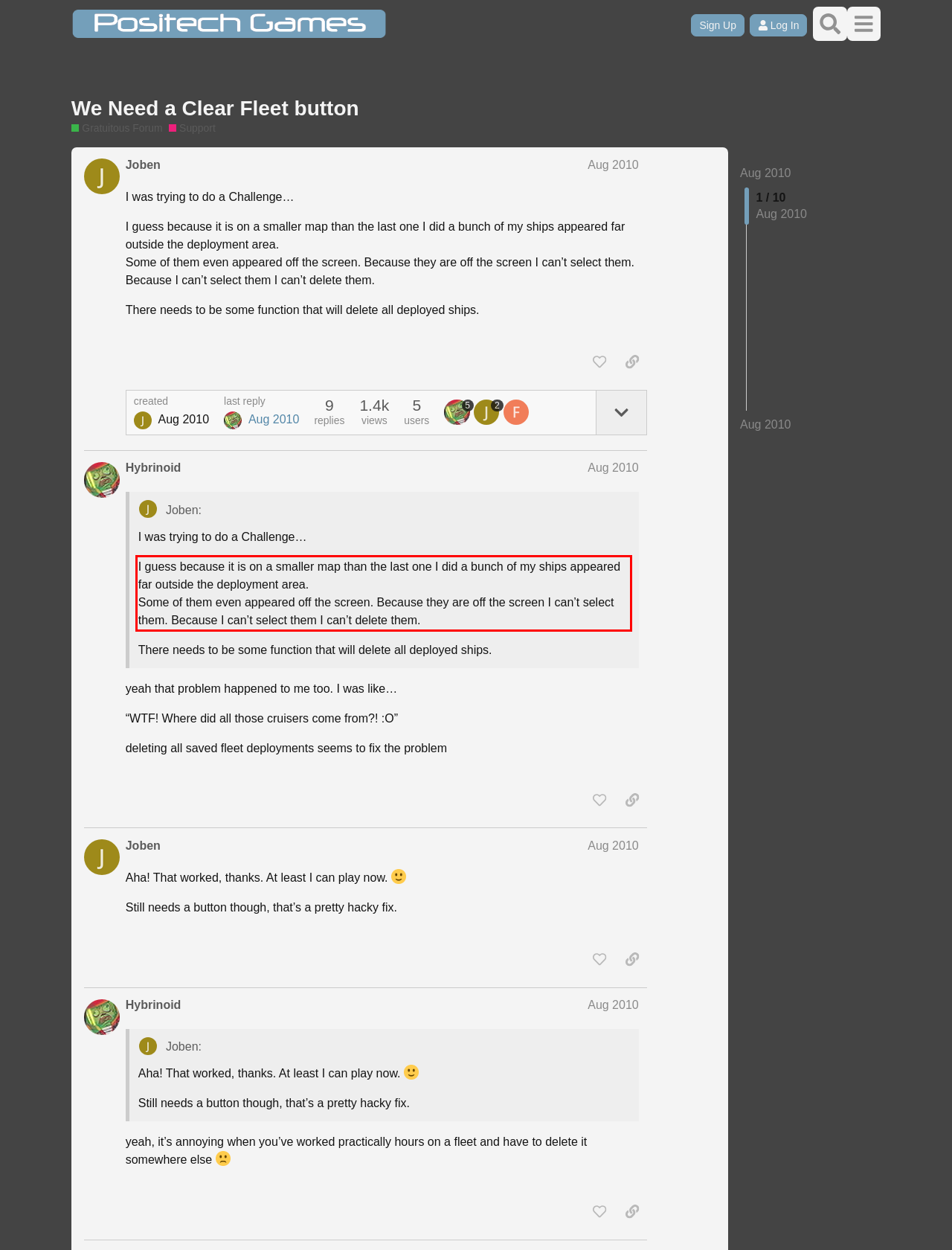Please examine the screenshot of the webpage and read the text present within the red rectangle bounding box.

I guess because it is on a smaller map than the last one I did a bunch of my ships appeared far outside the deployment area. Some of them even appeared off the screen. Because they are off the screen I can’t select them. Because I can’t select them I can’t delete them.